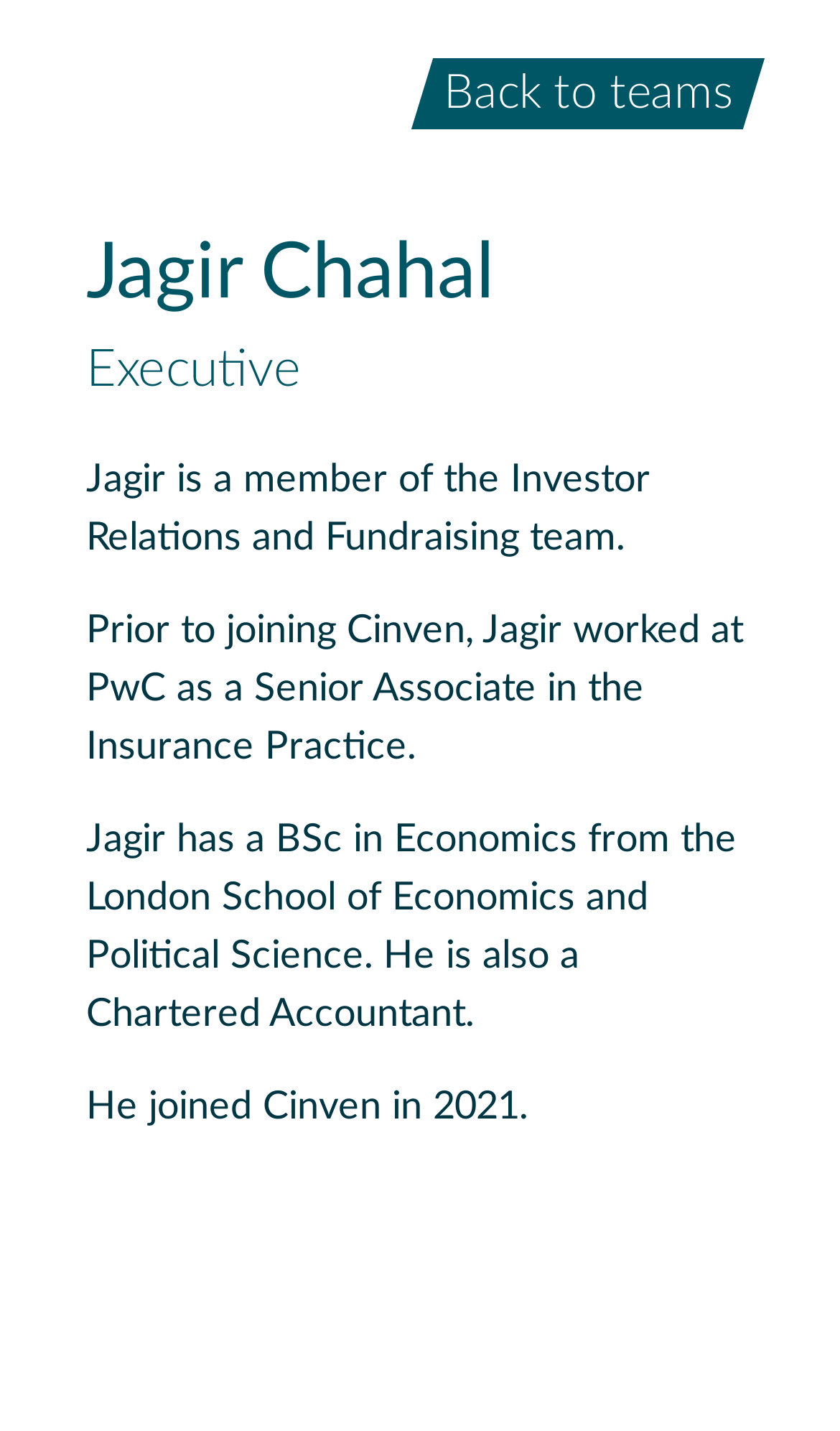Highlight the bounding box coordinates of the region I should click on to meet the following instruction: "Access the staff site".

[0.313, 0.666, 0.472, 0.702]